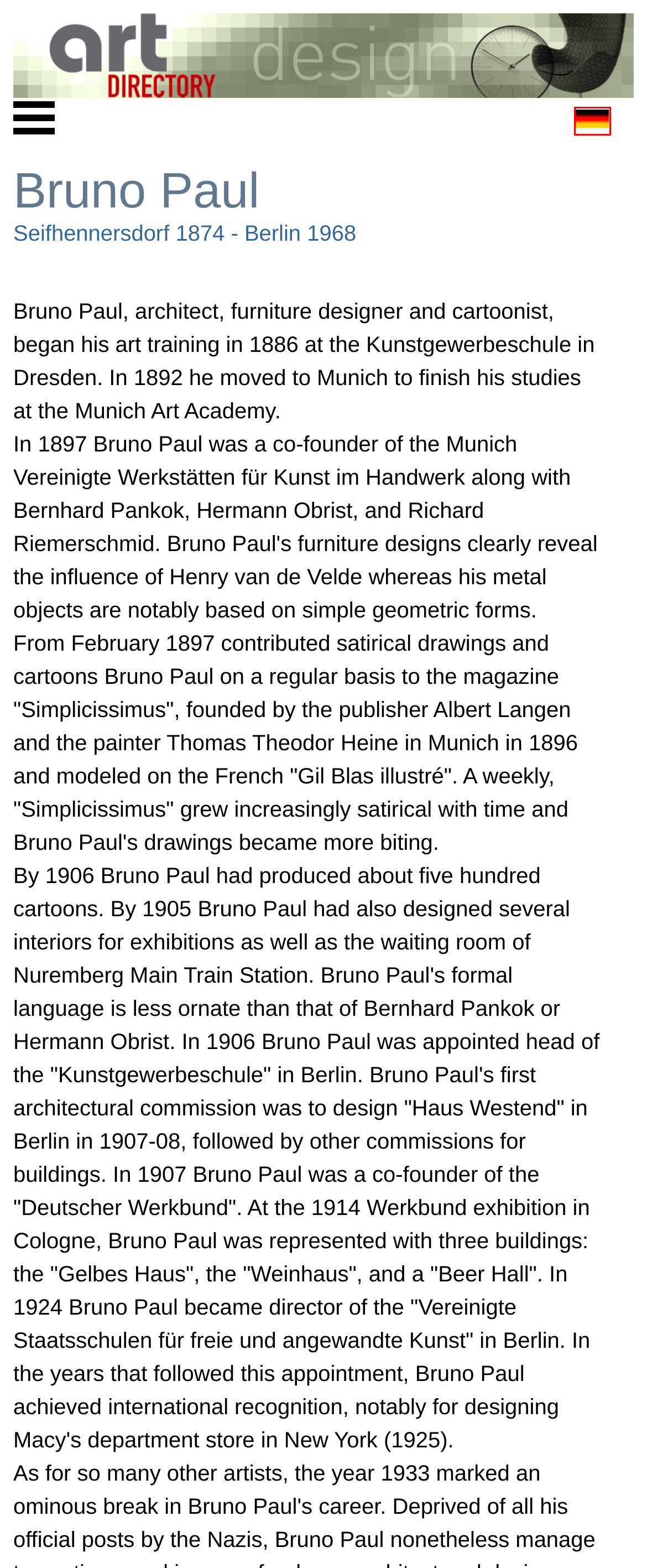You are presented with a screenshot of a webpage containing a red bounding box around an element. Determine which webpage description best describes the new webpage after clicking on the highlighted element. Here are the candidates:
A. Fine art - art directory
B. Photography - art directory
C. Ketterer Kunst, Art auctions, Book auctions Munich, Hamburg & Berlin
D. Design - art directory
E. Art market - art directory
F. Literature - art directory
G. Bruno Paul Biografie - Informationen für Verkäufer und Käufer
H. Privacy Policy - art directory

G